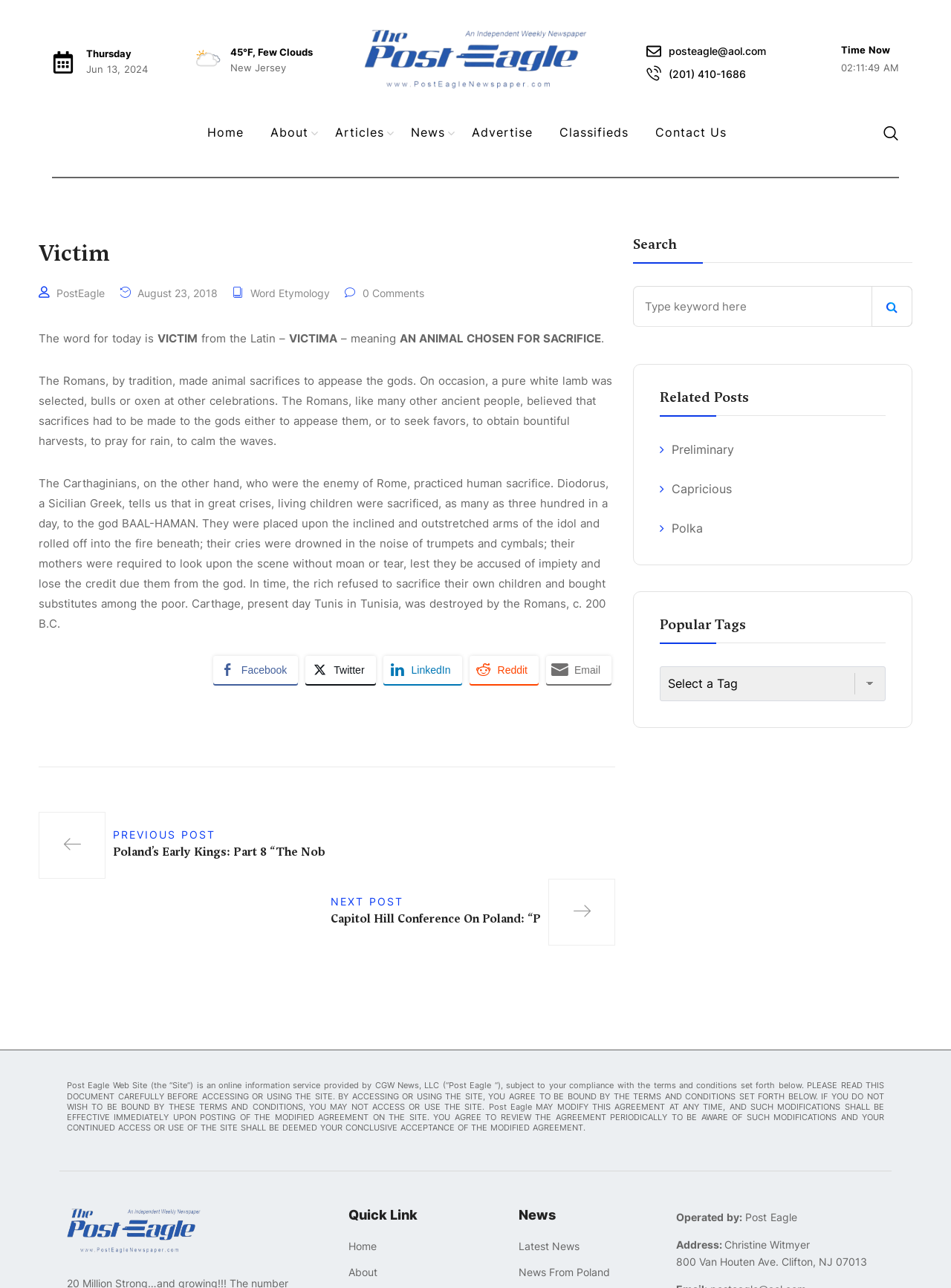What is the current date?
Based on the image, give a concise answer in the form of a single word or short phrase.

Jun 13, 2024